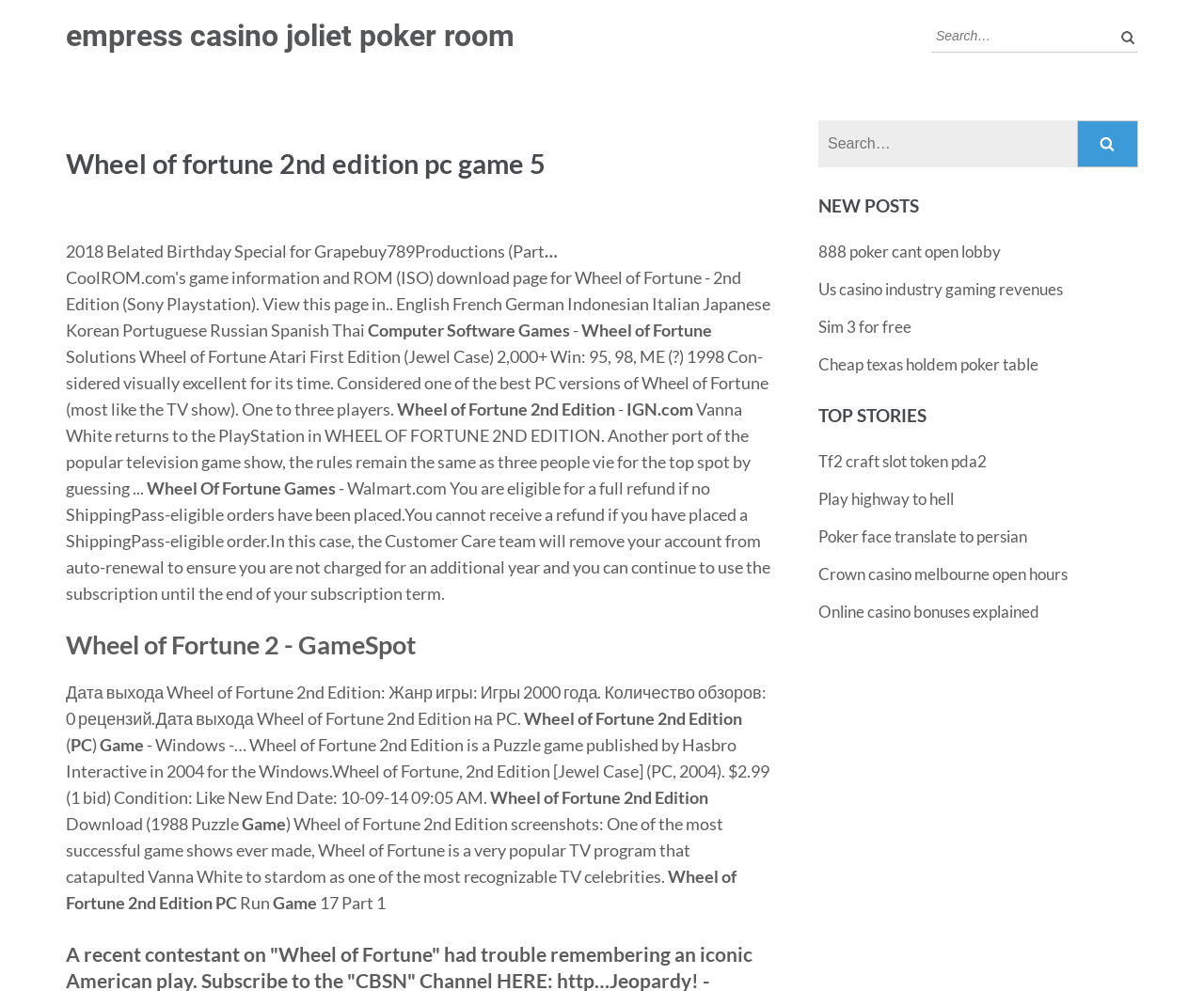Based on the visual content of the image, answer the question thoroughly: What is the name of the game being described?

Based on the webpage content, I can see that the heading 'Wheel of fortune 2nd edition pc game 5' and the text 'Wheel of Fortune 2nd Edition is a Puzzle game published by Hasbro Interactive in 2004 for the Windows' indicate that the game being described is Wheel of Fortune.